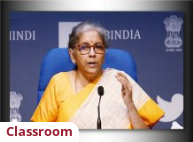Illustrate the image with a detailed caption.

The image features a female speaker, likely delivering an important address or press briefing. She is dressed in a bright yellow outfit and sits in front of a backdrop adorned with official symbols of India, including the national emblem. The setting suggests a formal government environment, indicative of her role in discussing significant economic matters, such as budget expectations or policy announcements. On the lower left corner of the image, there is a caption labeled "Classroom," which may imply that the session is educational or aimed at providing insights on fiscal policies or related topics. The image captures the speaker in an animated pose, possibly emphasizing a key point, which adds to the dynamic nature of her presentation.